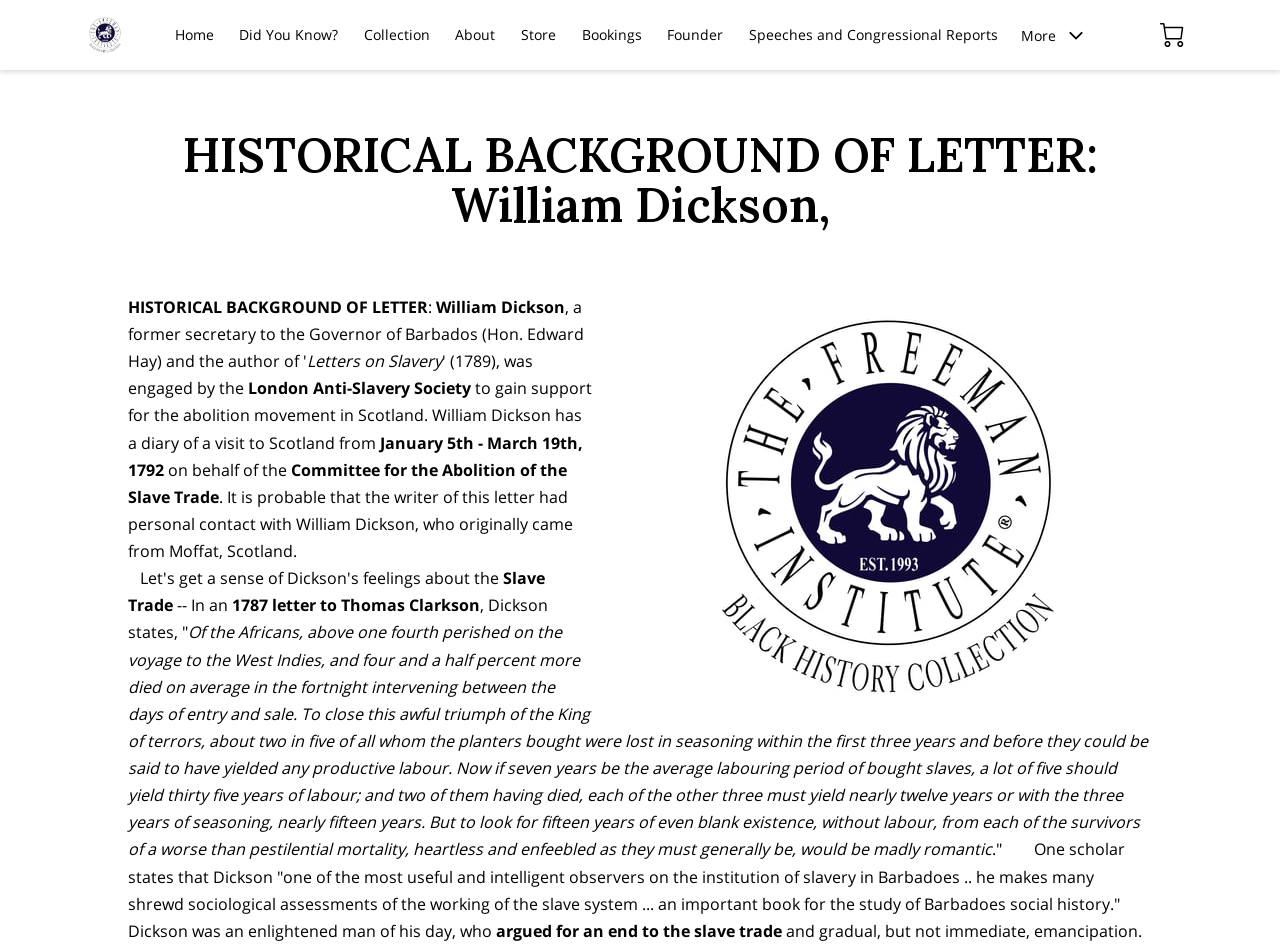Bounding box coordinates should be in the format (top-left x, top-left y, bottom-right x, bottom-right y) and all values should be floating point numbers between 0 and 1. Determine the bounding box coordinate for the UI element described as: Did You Know?

[0.187, 0.028, 0.264, 0.046]